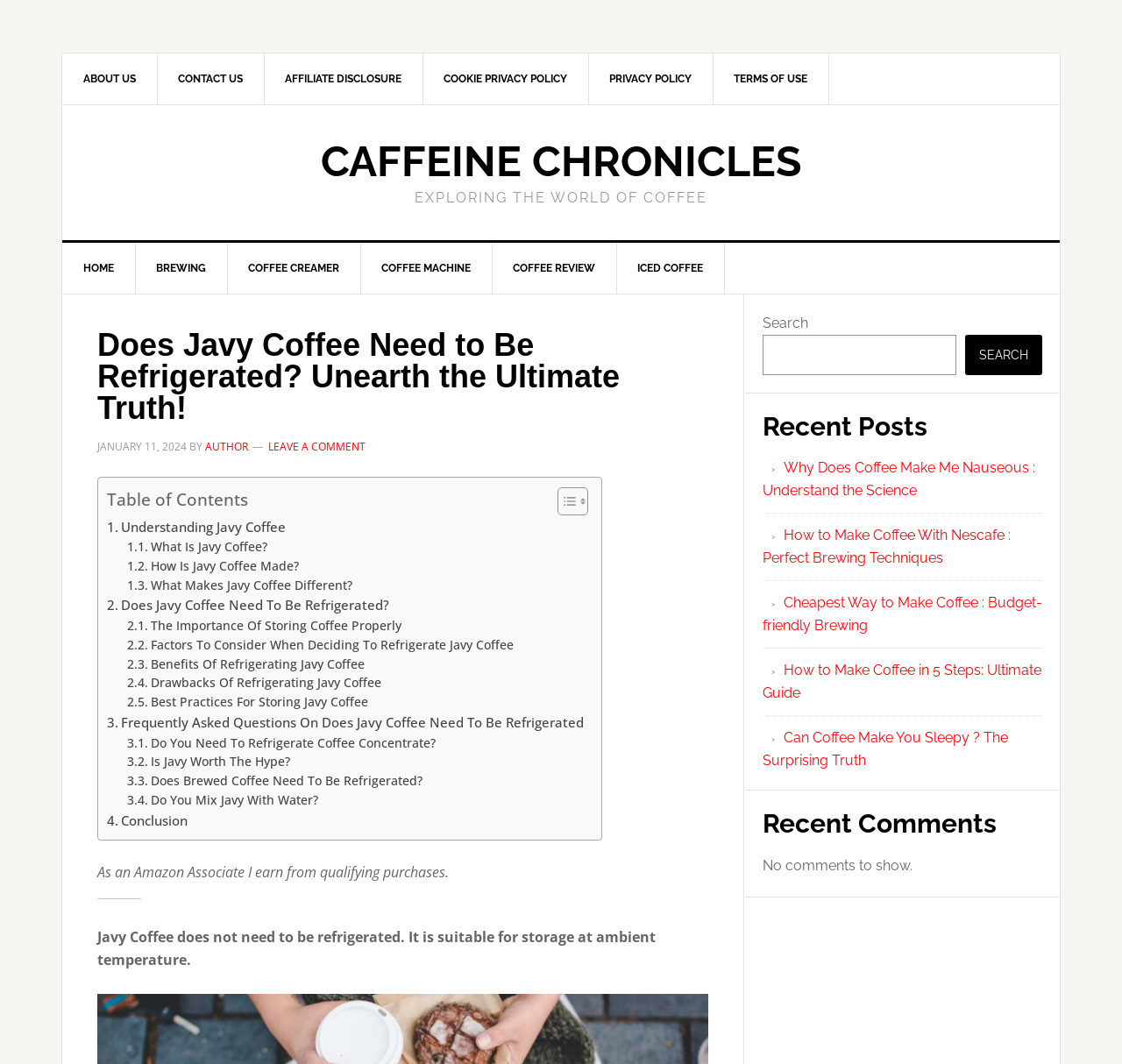Reply to the question with a brief word or phrase: How many recent posts are listed in the primary sidebar?

5